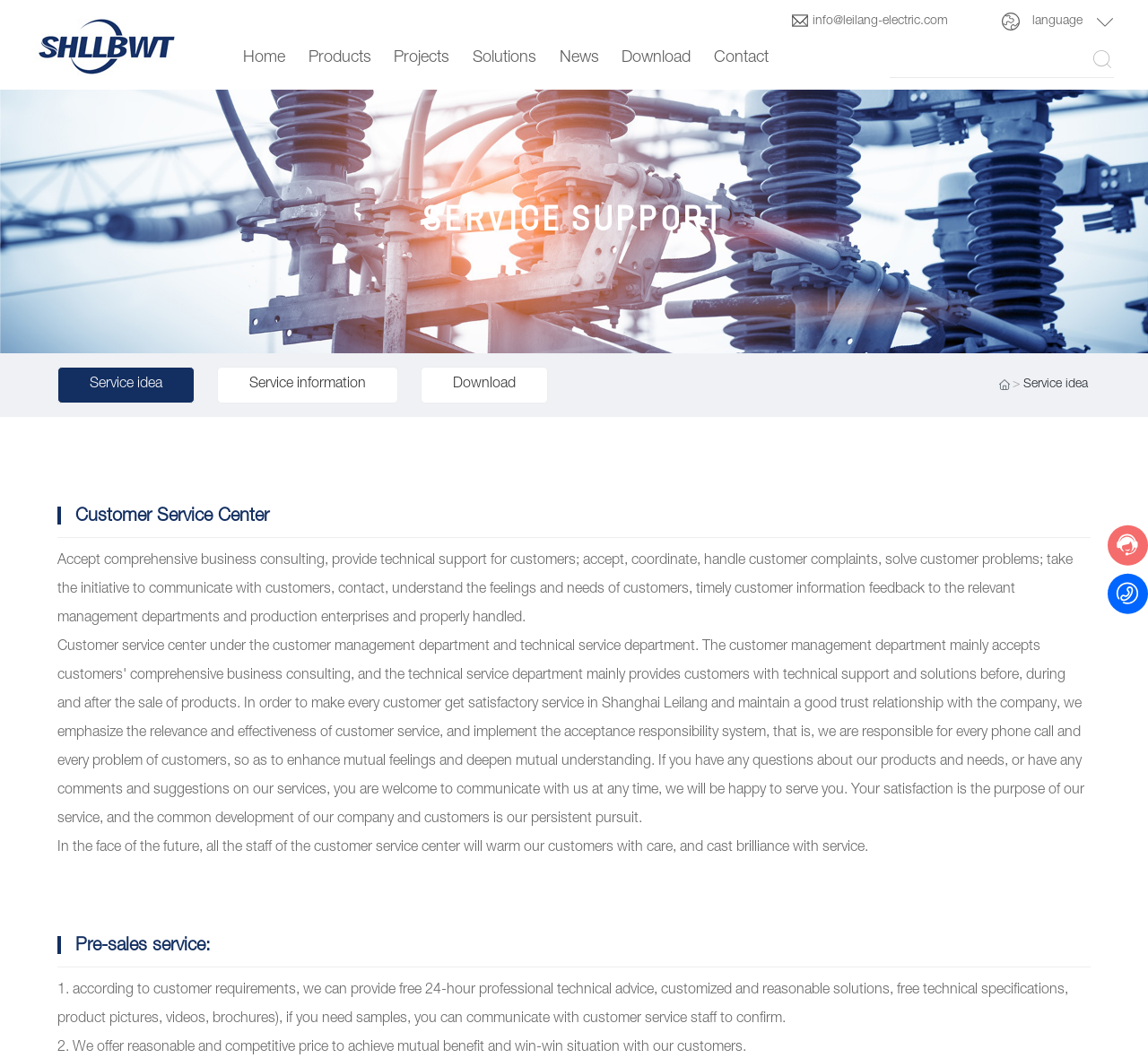What is the pre-sales service offered by the company?
Craft a detailed and extensive response to the question.

I found the pre-sales service by examining the StaticText elements with x-coordinates around 0.05 and y-coordinates around 0.93, which describe the services offered by the company.